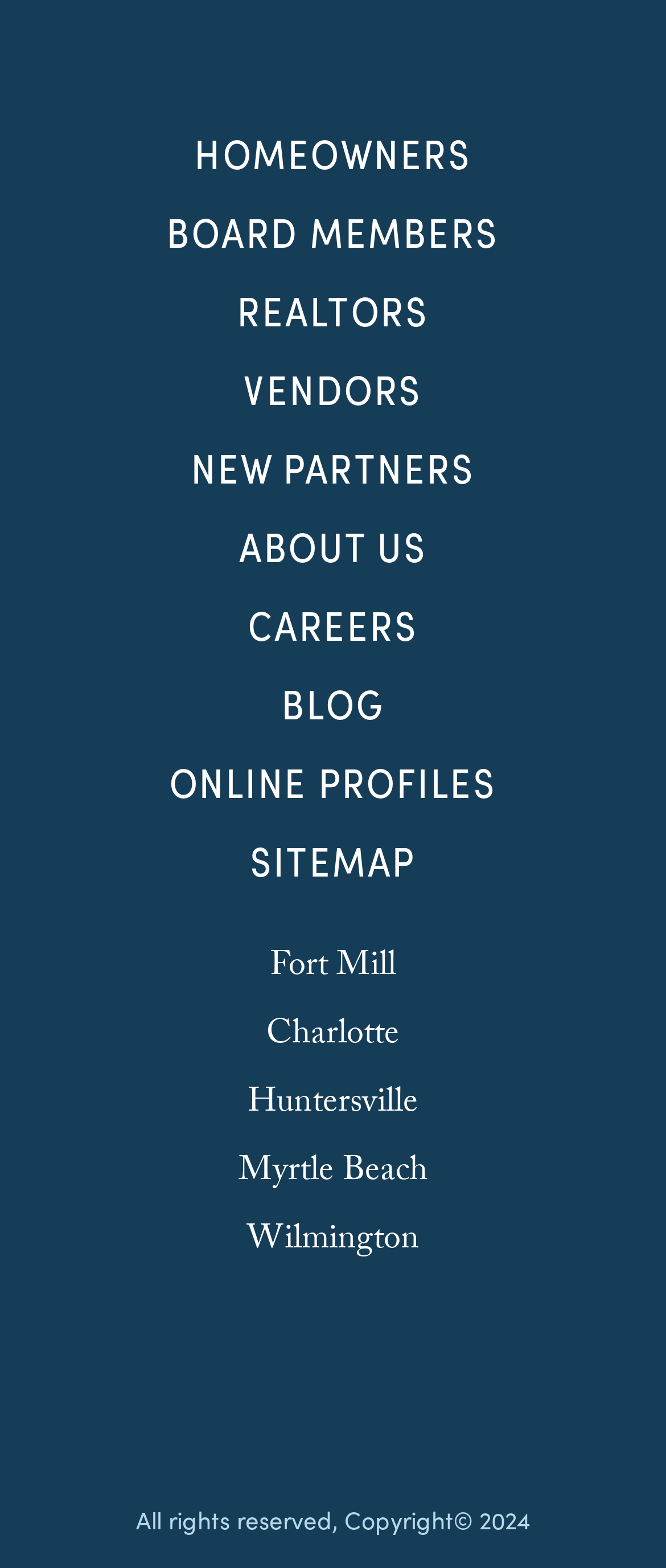Determine the coordinates of the bounding box for the clickable area needed to execute this instruction: "Follow on Facebook".

[0.31, 0.847, 0.351, 0.882]